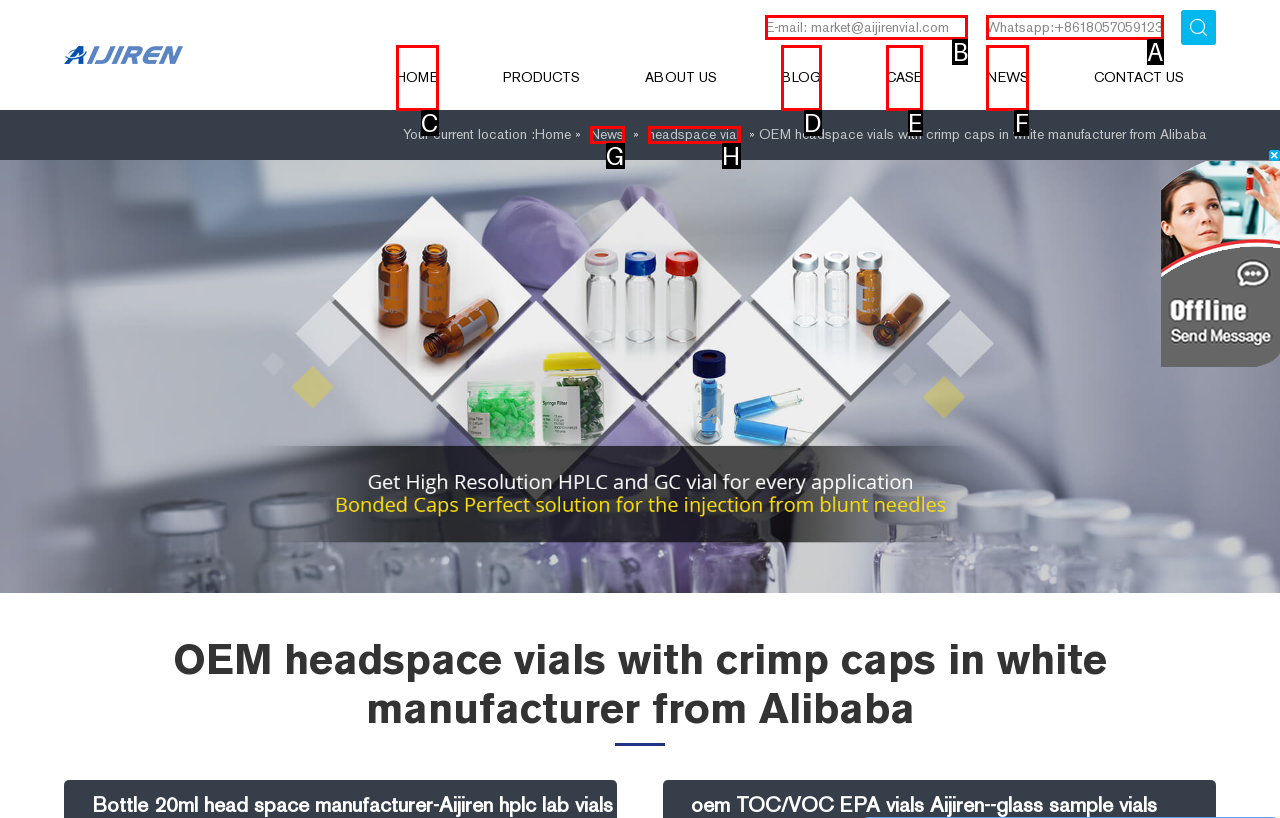Find the correct option to complete this instruction: Contact us through email. Reply with the corresponding letter.

B